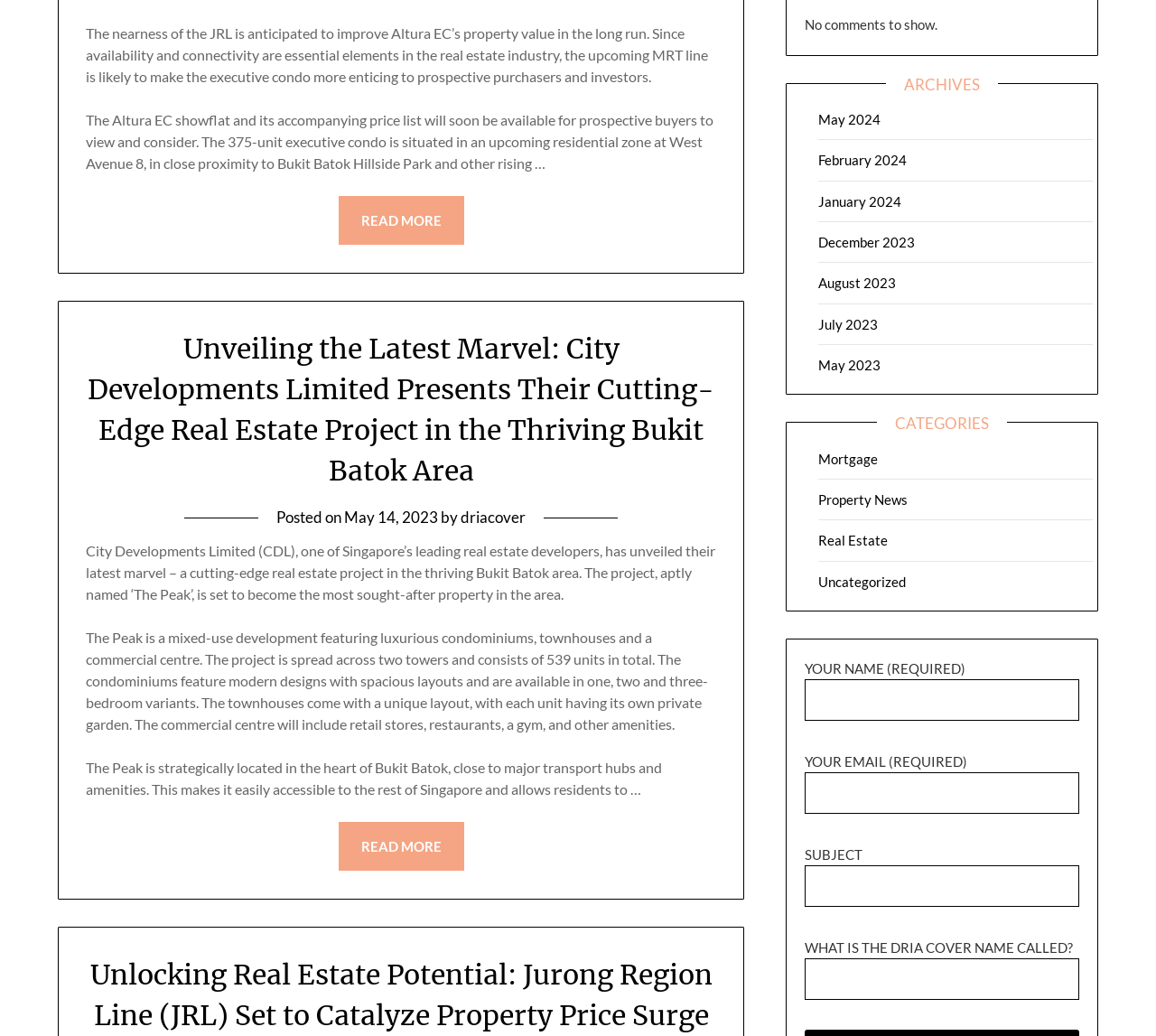Determine the bounding box coordinates of the clickable area required to perform the following instruction: "Browse archives from May 2023". The coordinates should be represented as four float numbers between 0 and 1: [left, top, right, bottom].

[0.708, 0.344, 0.762, 0.36]